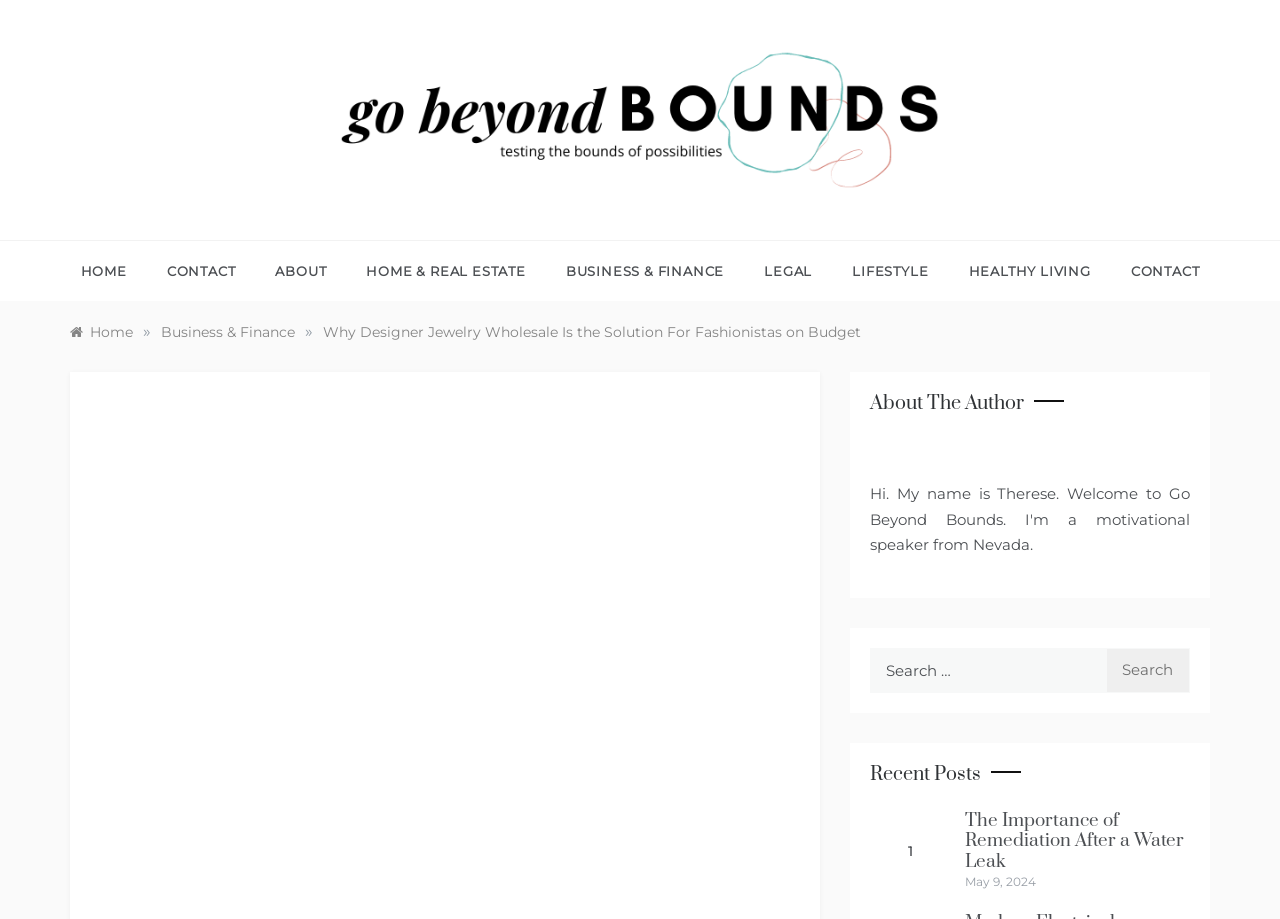Find the bounding box coordinates of the area that needs to be clicked in order to achieve the following instruction: "View the 'The Importance of Remediation After a Water Leak' post". The coordinates should be specified as four float numbers between 0 and 1, i.e., [left, top, right, bottom].

[0.68, 0.882, 0.742, 0.97]